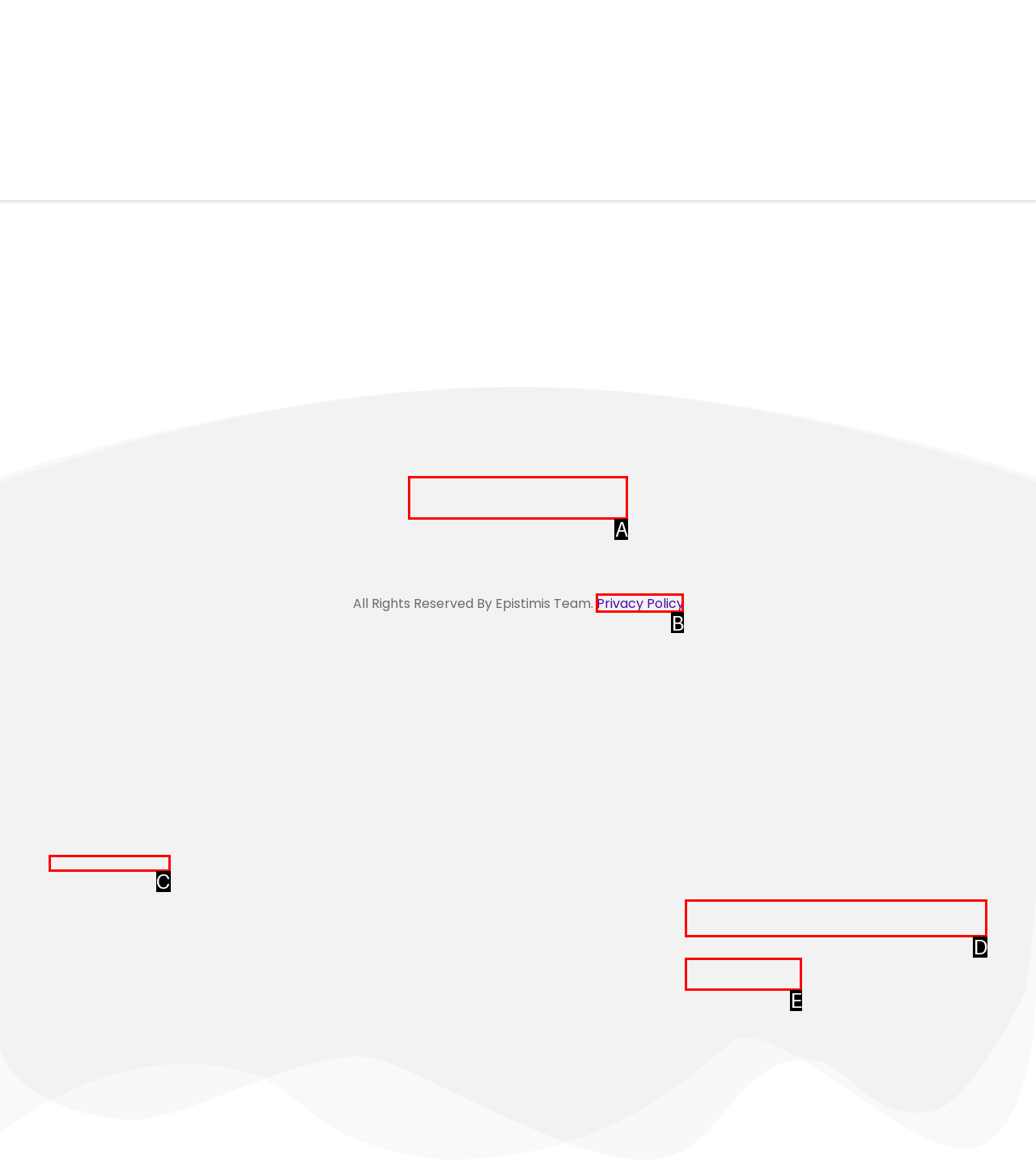From the provided choices, determine which option matches the description: value="Subscribe!". Respond with the letter of the correct choice directly.

E